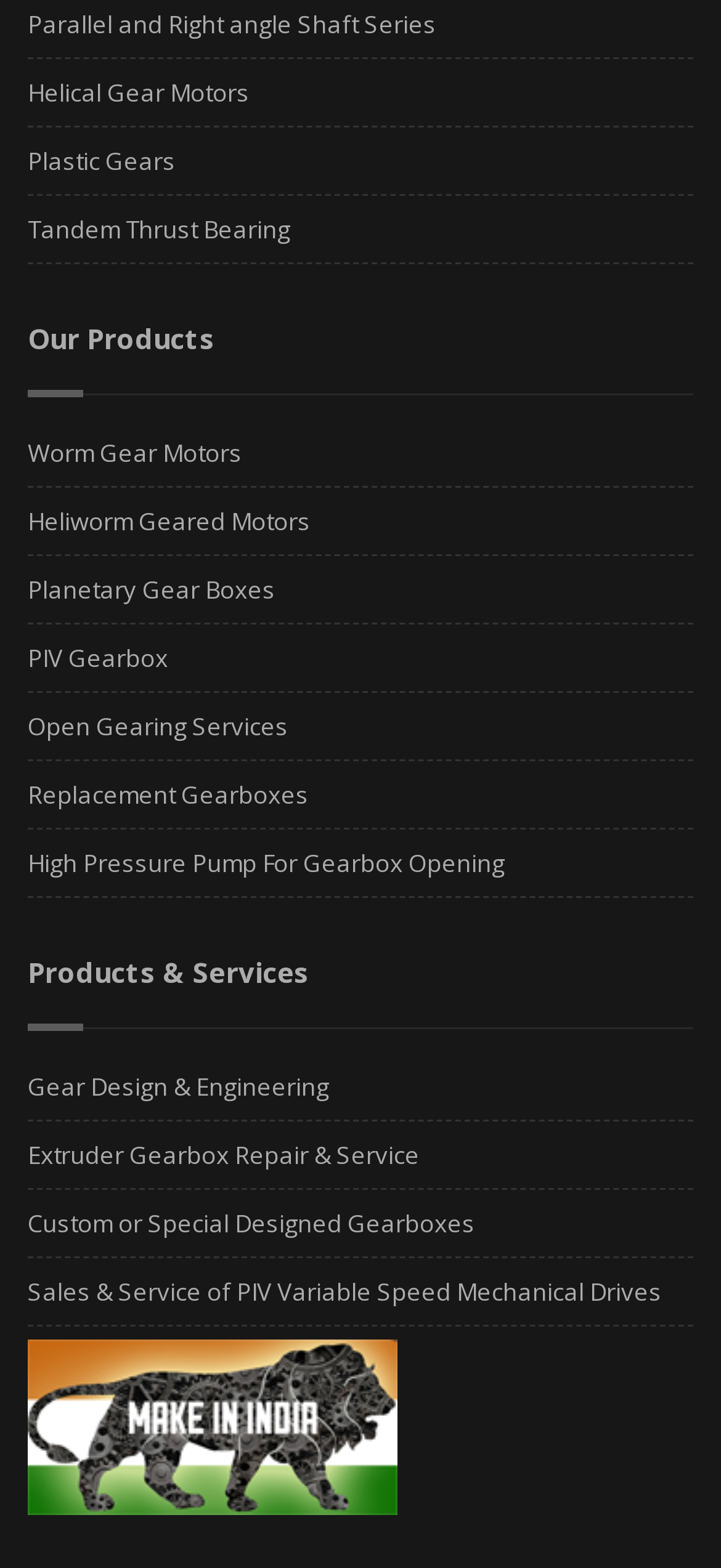Bounding box coordinates are specified in the format (top-left x, top-left y, bottom-right x, bottom-right y). All values are floating point numbers bounded between 0 and 1. Please provide the bounding box coordinate of the region this sentence describes: Open Gearing Services

[0.038, 0.452, 0.4, 0.473]